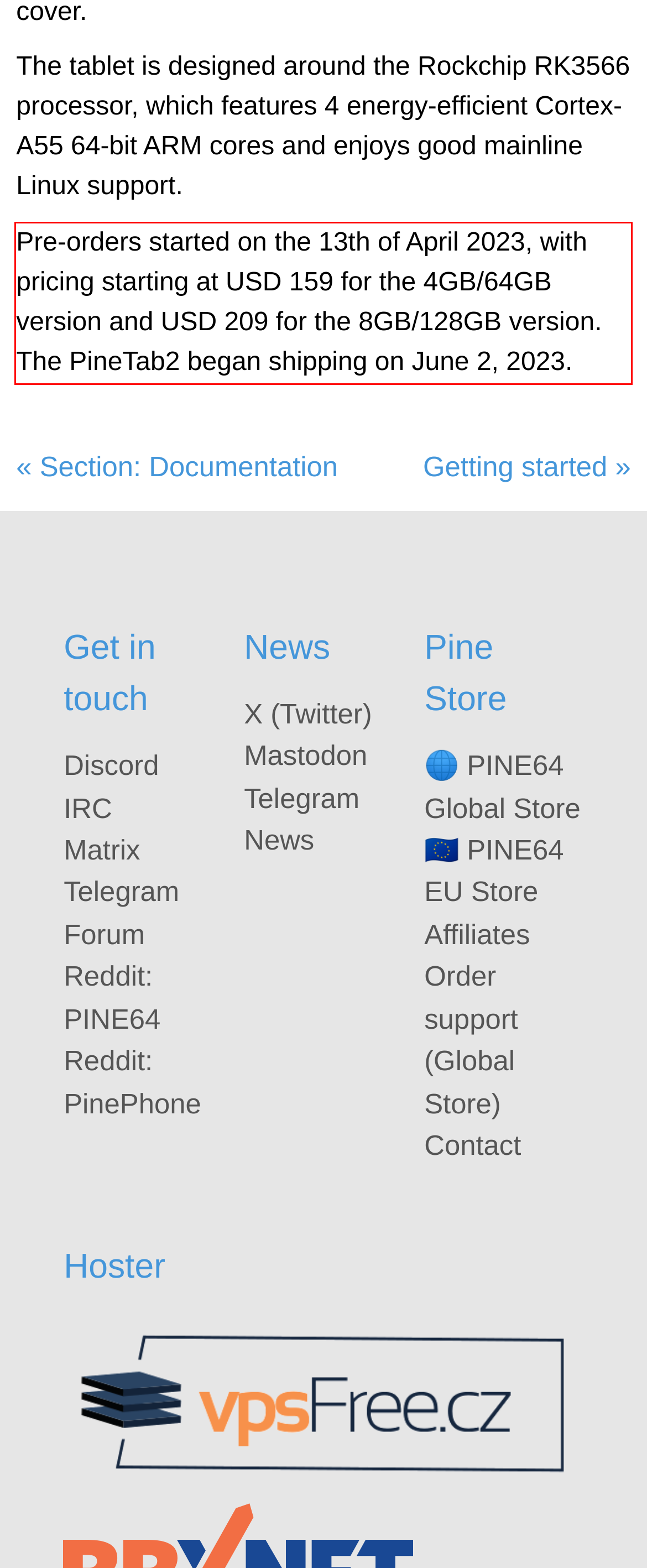Analyze the screenshot of the webpage and extract the text from the UI element that is inside the red bounding box.

Pre-orders started on the 13th of April 2023, with pricing starting at USD 159 for the 4GB/64GB version and USD 209 for the 8GB/128GB version. The PineTab2 began shipping on June 2, 2023.